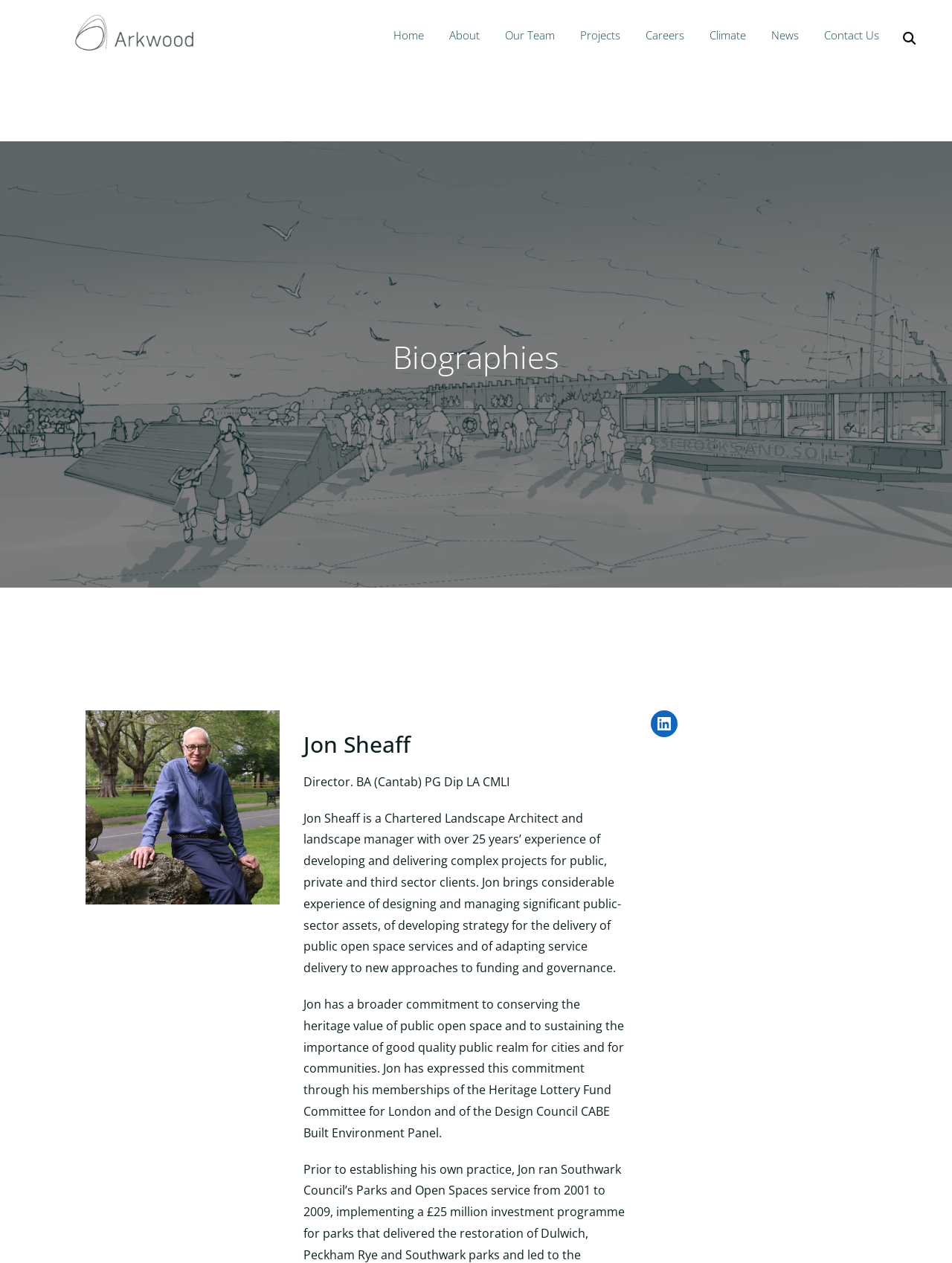Give a detailed account of the webpage's layout and content.

The webpage is about Jon Sheaff, a Director and Chartered Landscape Architect. At the top left, there is a link to "Arkwood" accompanied by an image with the same name. Below this, there is a navigation menu with links to "Home", "About", "Our Team", "Projects", "Careers", "Climate", "News", and "Contact Us", arranged horizontally from left to right.

The main content of the page is focused on Jon Sheaff's biography. There is a heading with his name, followed by a brief description of his title and qualifications. Below this, there is a longer paragraph describing his experience and expertise in landscape architecture and management. Another paragraph further down the page discusses his commitment to conserving heritage value and sustaining public open spaces.

To the left of Jon's biography, there is a figure, likely an image, and a link to his LinkedIn profile. The page also has a title "Biographies" at the top center.